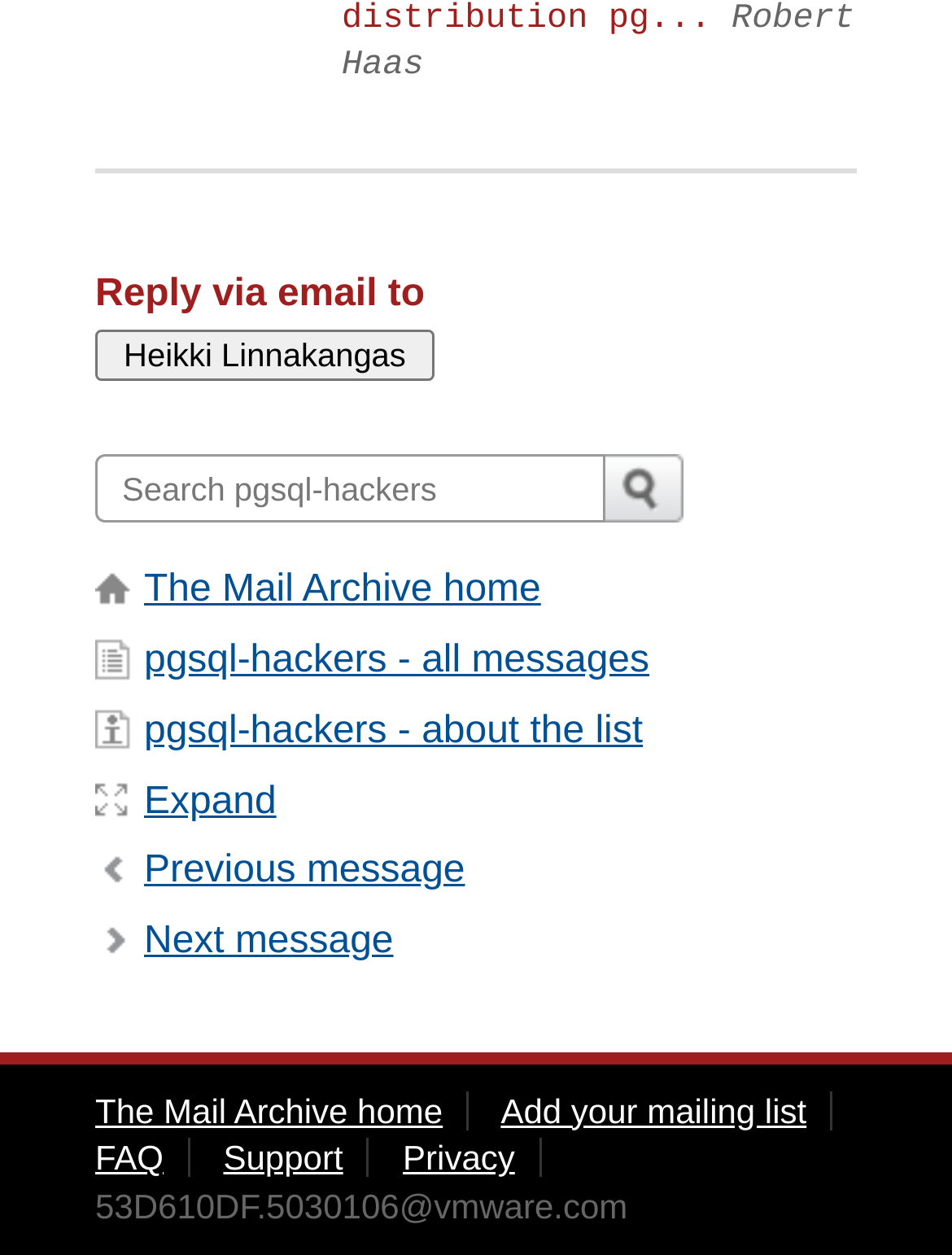Please specify the bounding box coordinates of the clickable section necessary to execute the following command: "Enter text in the reply box".

[0.1, 0.362, 0.636, 0.416]